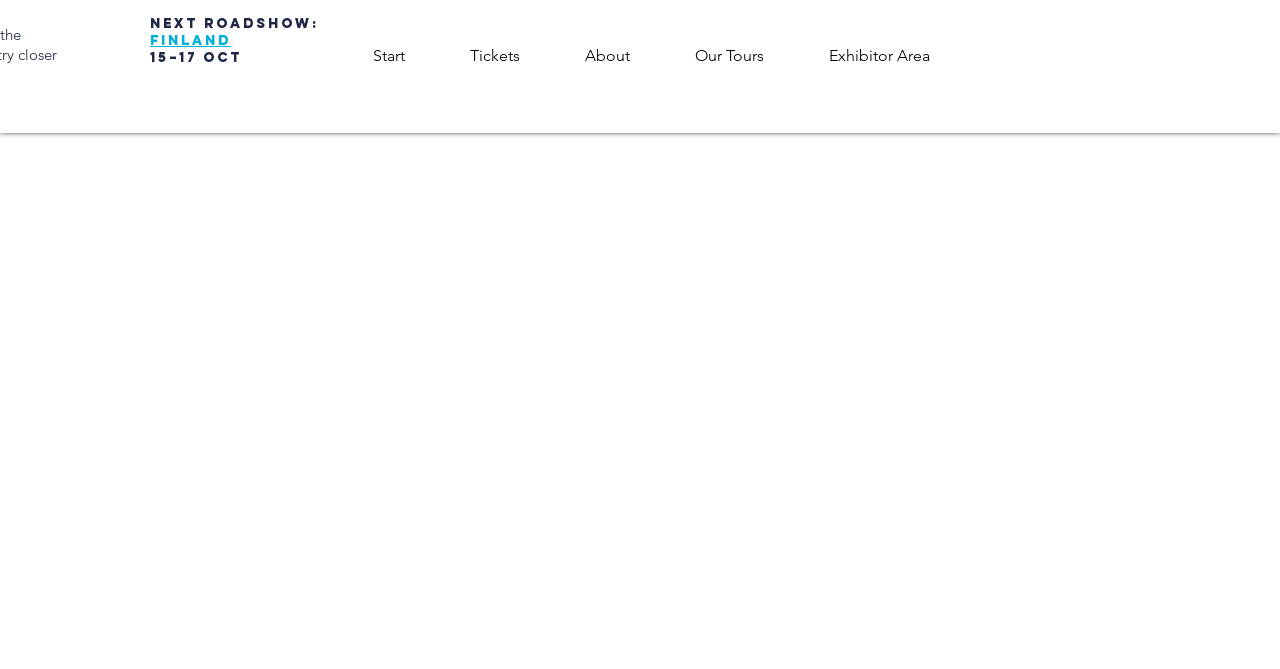Please find the bounding box coordinates (top-left x, top-left y, bottom-right x, bottom-right y) in the screenshot for the UI element described as follows: Exhibitor Area

[0.622, 0.061, 0.752, 0.105]